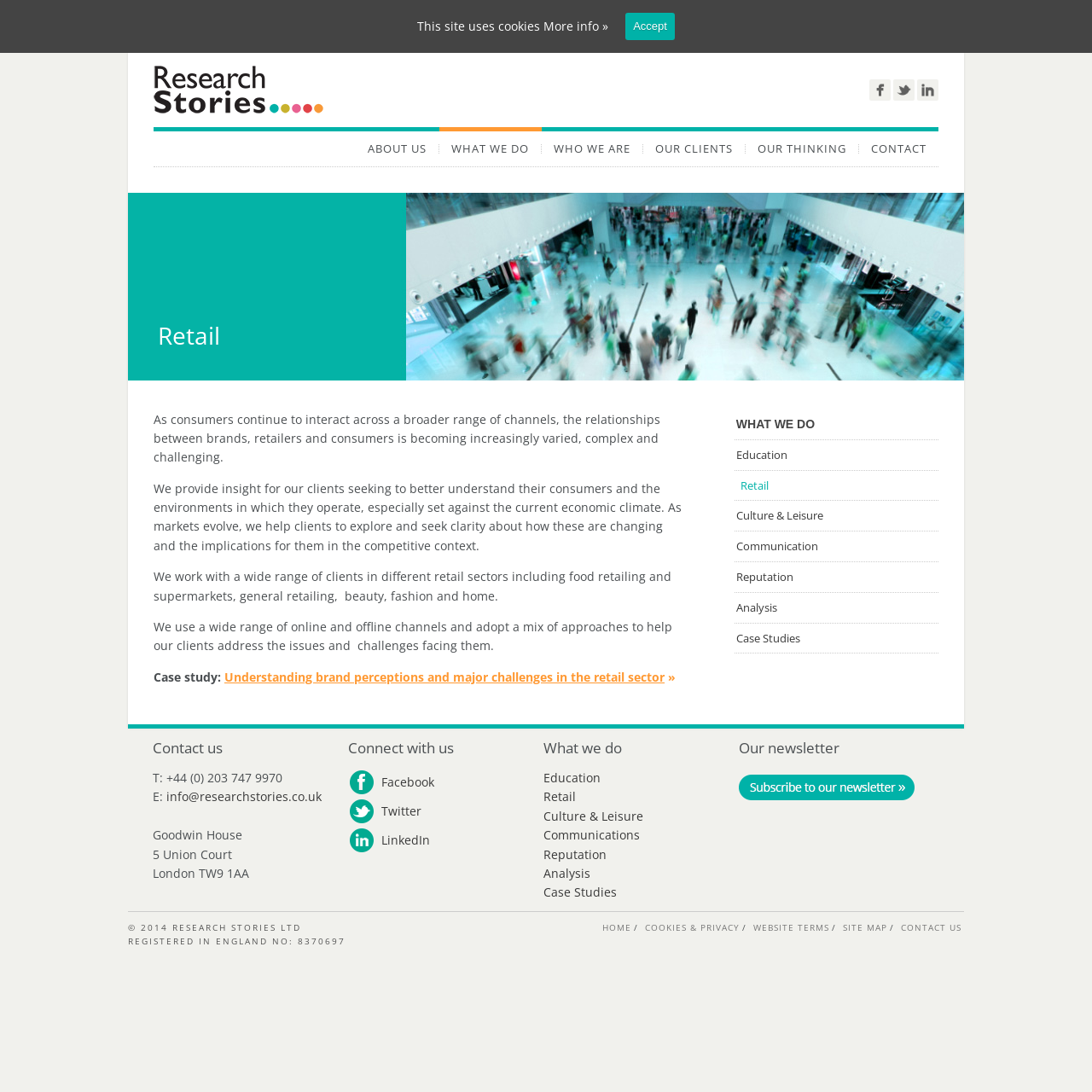What is the phone number of the company?
With the help of the image, please provide a detailed response to the question.

The phone number is obtained from the contact information section 'T: +44 (0) 203 747 9970'.